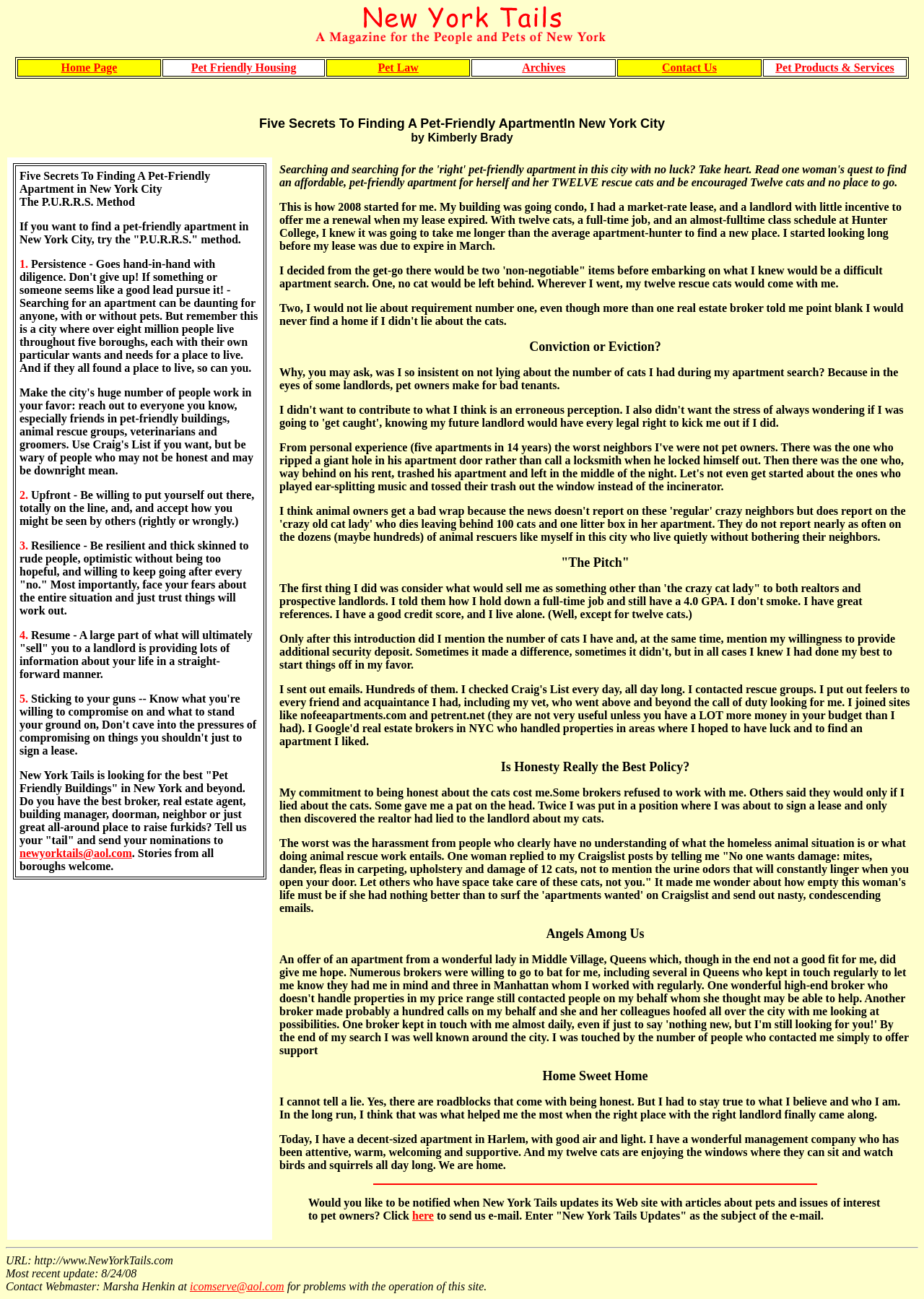Specify the bounding box coordinates of the area to click in order to execute this command: 'Visit the Home page'. The coordinates should consist of four float numbers ranging from 0 to 1, and should be formatted as [left, top, right, bottom].

None